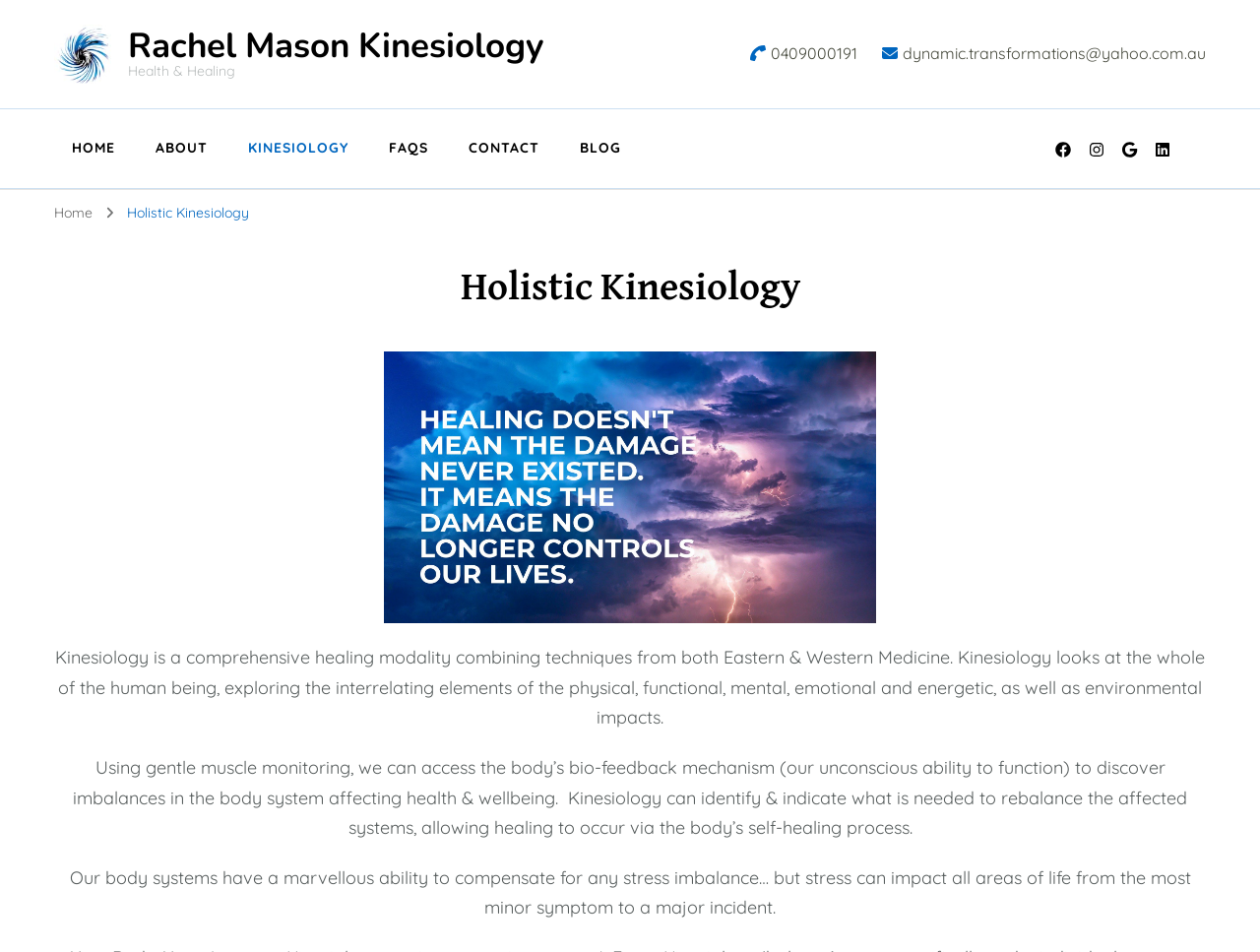Describe the entire webpage, focusing on both content and design.

The webpage is about Holistic Kinesiology by Rachel Mason Kinesiology. At the top left, there is a logo image with the text "Rachel Mason Kinesiology" next to it, which is also a link. Below the logo, there is a horizontal menu with links to different sections of the website, including "HOME", "ABOUT", "KINESIOLOGY", "FAQS", "CONTACT", and "BLOG".

To the right of the menu, there is a section with the title "Health & Healing" and a phone number "0409000191" and an email address "dynamic.transformations@yahoo.com.au" below it.

Below the menu, there is a main content section with a heading "Holistic Kinesiology" and a brief introduction to kinesiology as a comprehensive healing modality. The text explains that kinesiology combines techniques from both Eastern and Western Medicine to explore the interrelating elements of the physical, functional, mental, emotional, and energetic, as well as environmental impacts.

There is an image in the middle of the page, followed by two paragraphs of text that describe how kinesiology works using gentle muscle monitoring to access the body's bio-feedback mechanism and identify imbalances in the body system affecting health and wellbeing. The text also explains that kinesiology can indicate what is needed to rebalance the affected systems, allowing healing to occur via the body's self-healing process.

At the bottom of the page, there are four social media links, and a link to the "Home" page on the top right.